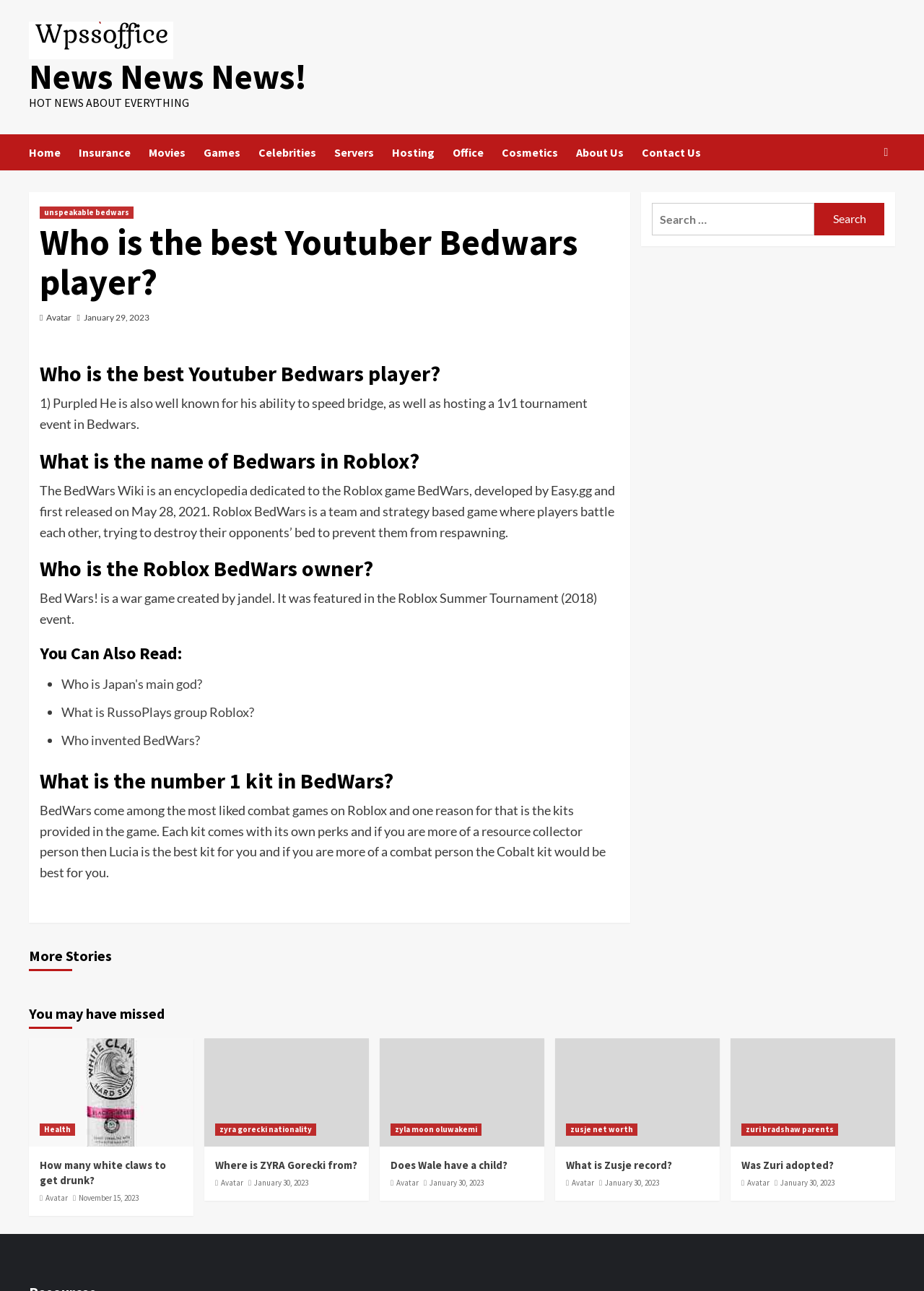Predict the bounding box of the UI element based on the description: "Who invented BedWars?". The coordinates should be four float numbers between 0 and 1, formatted as [left, top, right, bottom].

[0.066, 0.567, 0.216, 0.579]